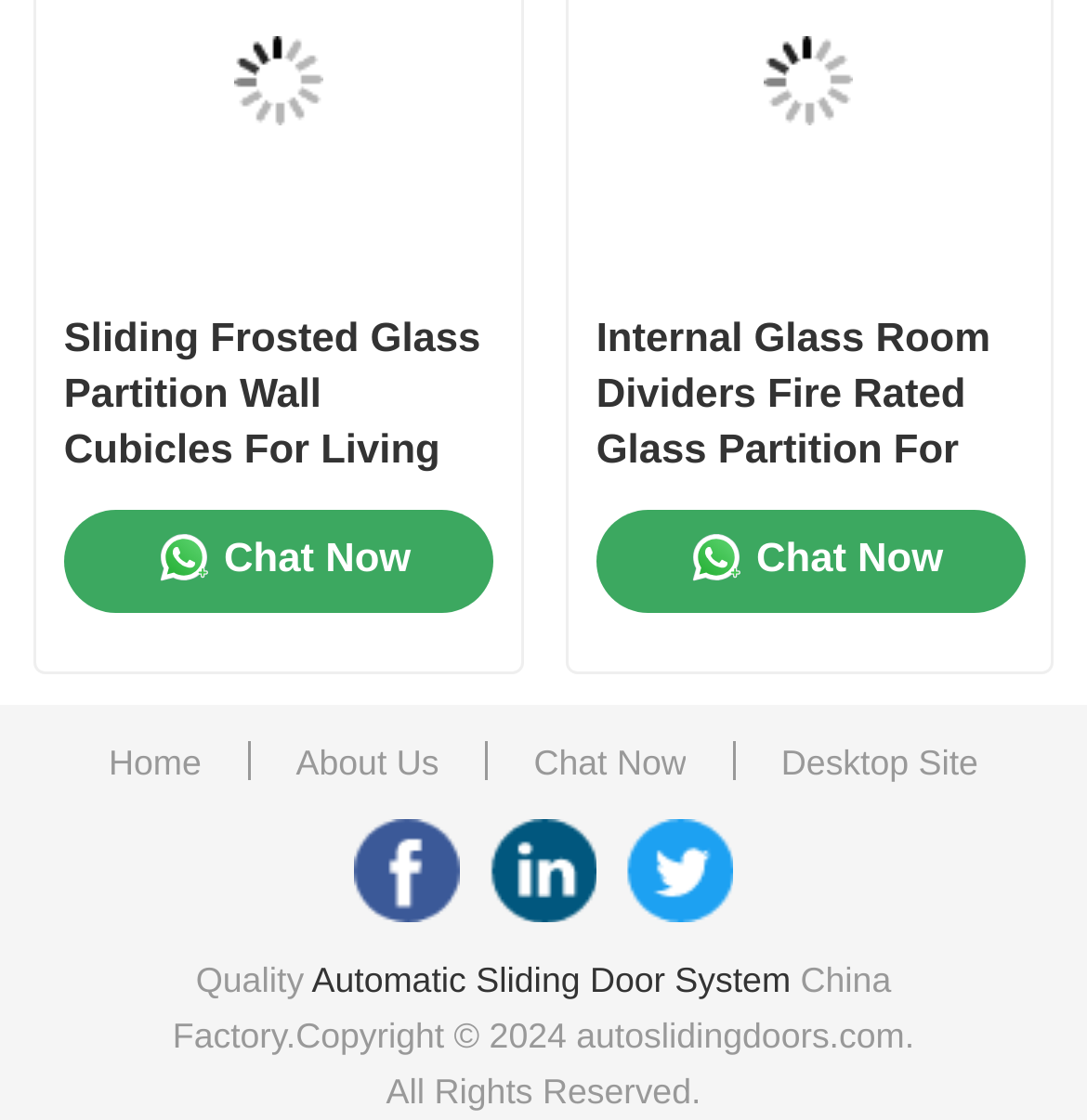Please identify the bounding box coordinates of the area that needs to be clicked to follow this instruction: "Learn more about 'Automatic Sliding Door System'".

[0.287, 0.858, 0.727, 0.893]